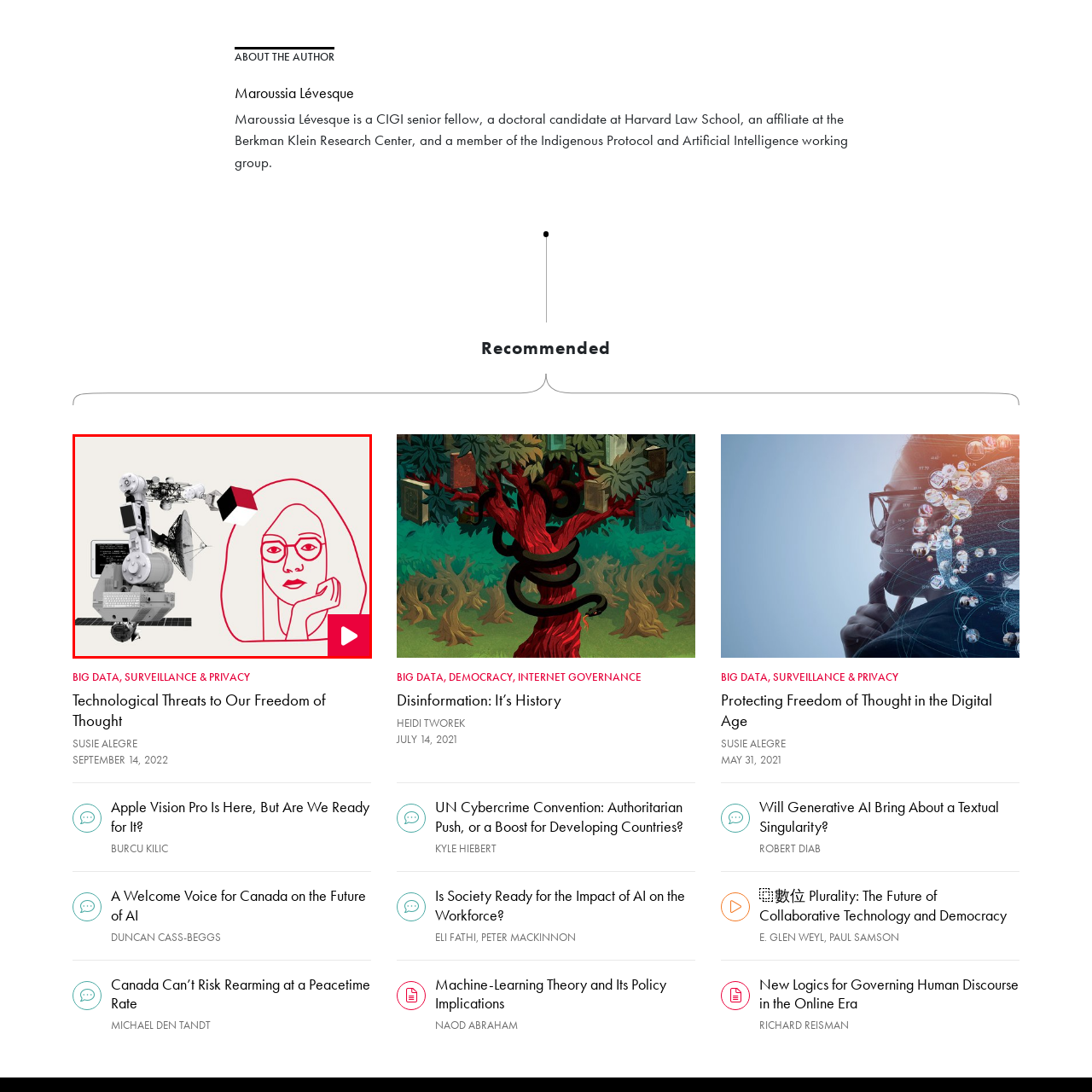What is the individual on the right characterized by?
Focus on the image enclosed by the red bounding box and elaborate on your answer to the question based on the visual details present.

The stylized line drawing of the individual on the right is characterized by glasses and a contemplative expression, which embodies the human element in this technological narrative, conveying a sense of thoughtfulness and introspection.